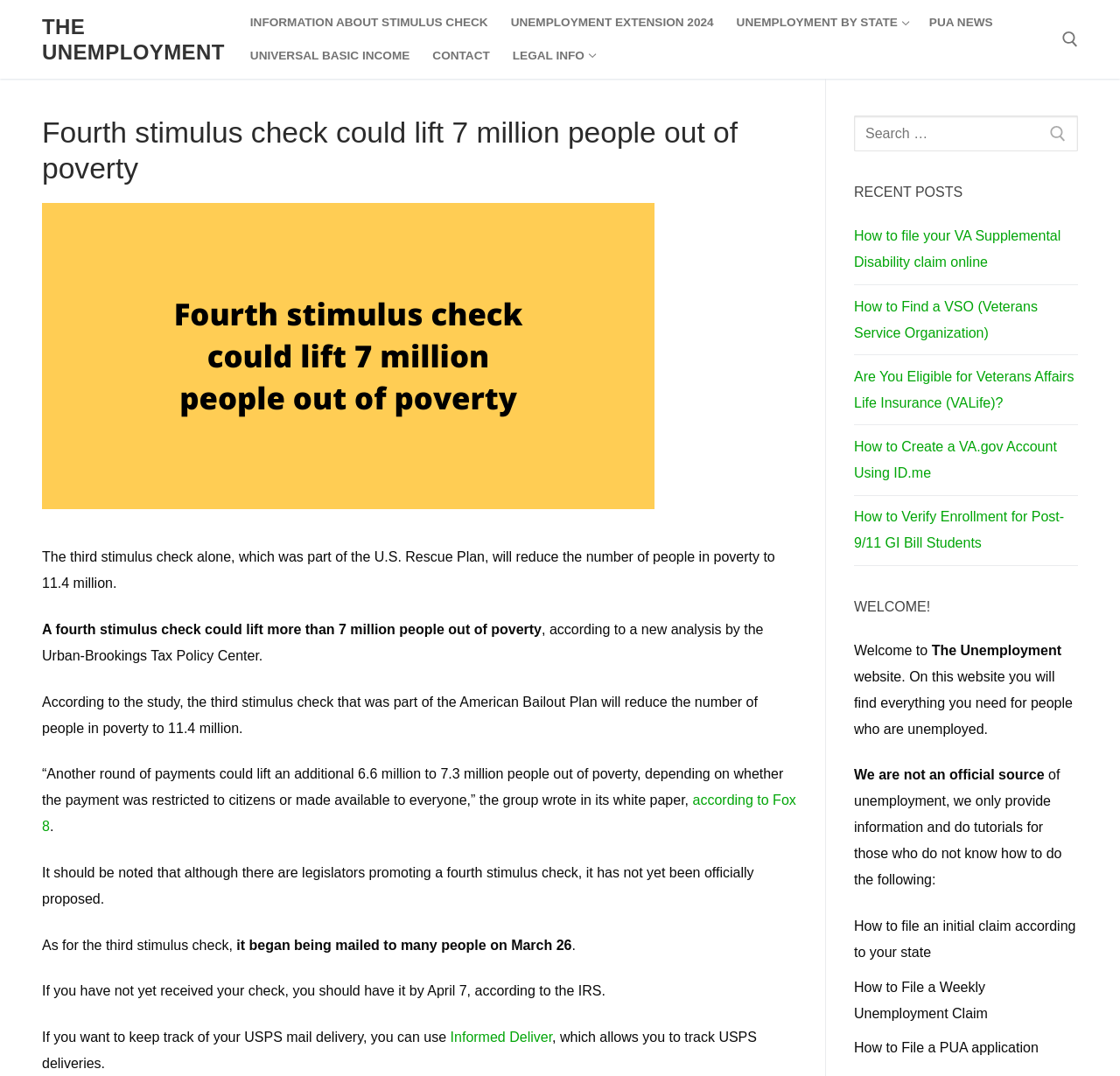Extract the bounding box coordinates for the HTML element that matches this description: "according to Fox 8". The coordinates should be four float numbers between 0 and 1, i.e., [left, top, right, bottom].

[0.038, 0.737, 0.711, 0.775]